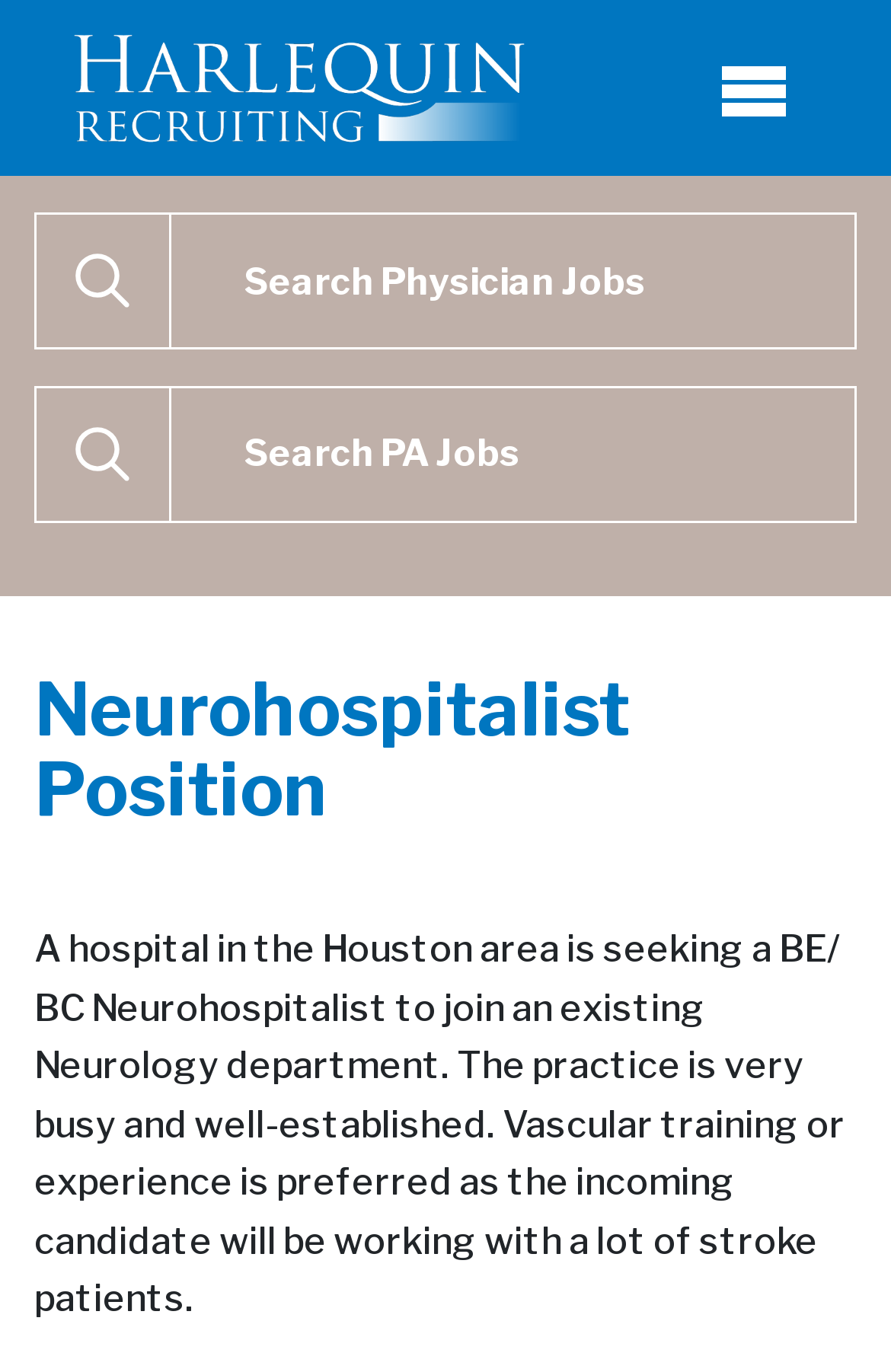Locate the UI element described by Search and provide its bounding box coordinates. Use the format (top-left x, top-left y, bottom-right x, bottom-right y) with all values as floating point numbers between 0 and 1.

[0.038, 0.155, 0.191, 0.255]